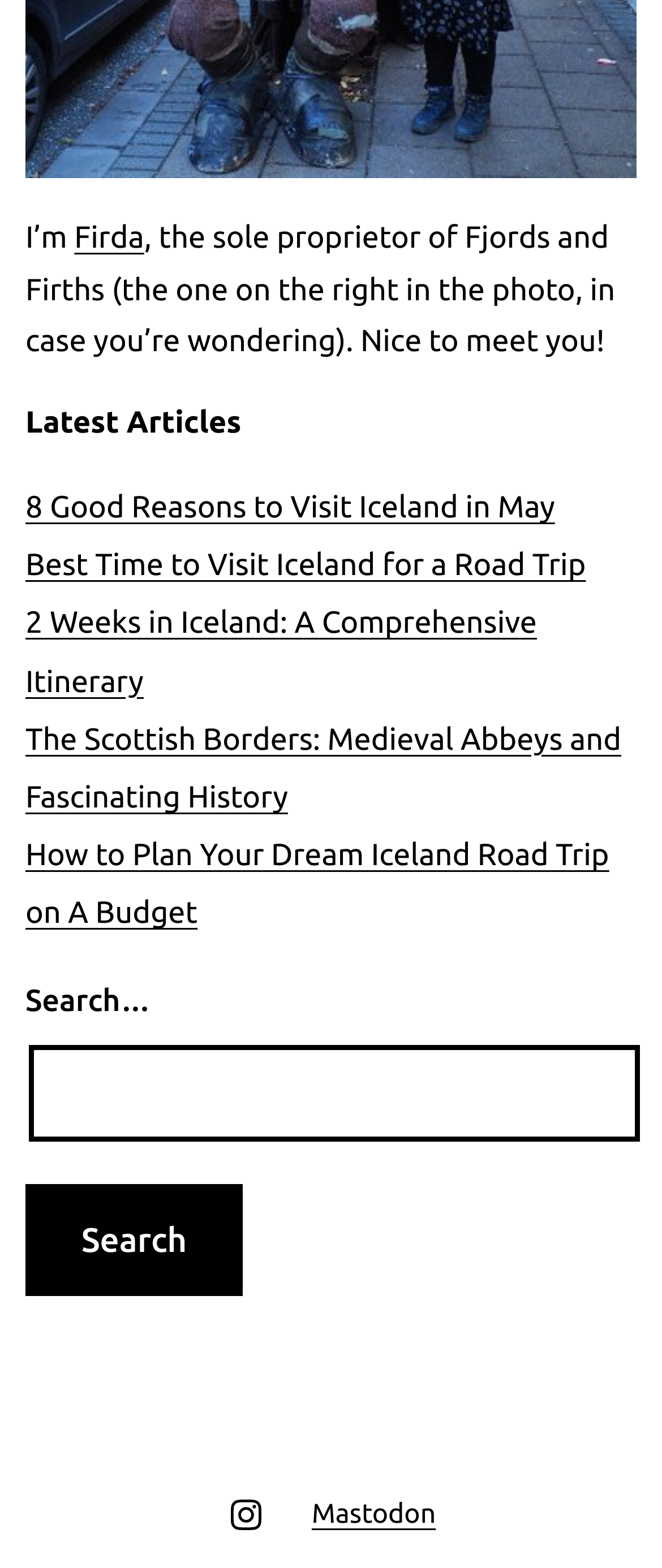Point out the bounding box coordinates of the section to click in order to follow this instruction: "Plan a dream Iceland road trip on a budget".

[0.038, 0.535, 0.92, 0.593]